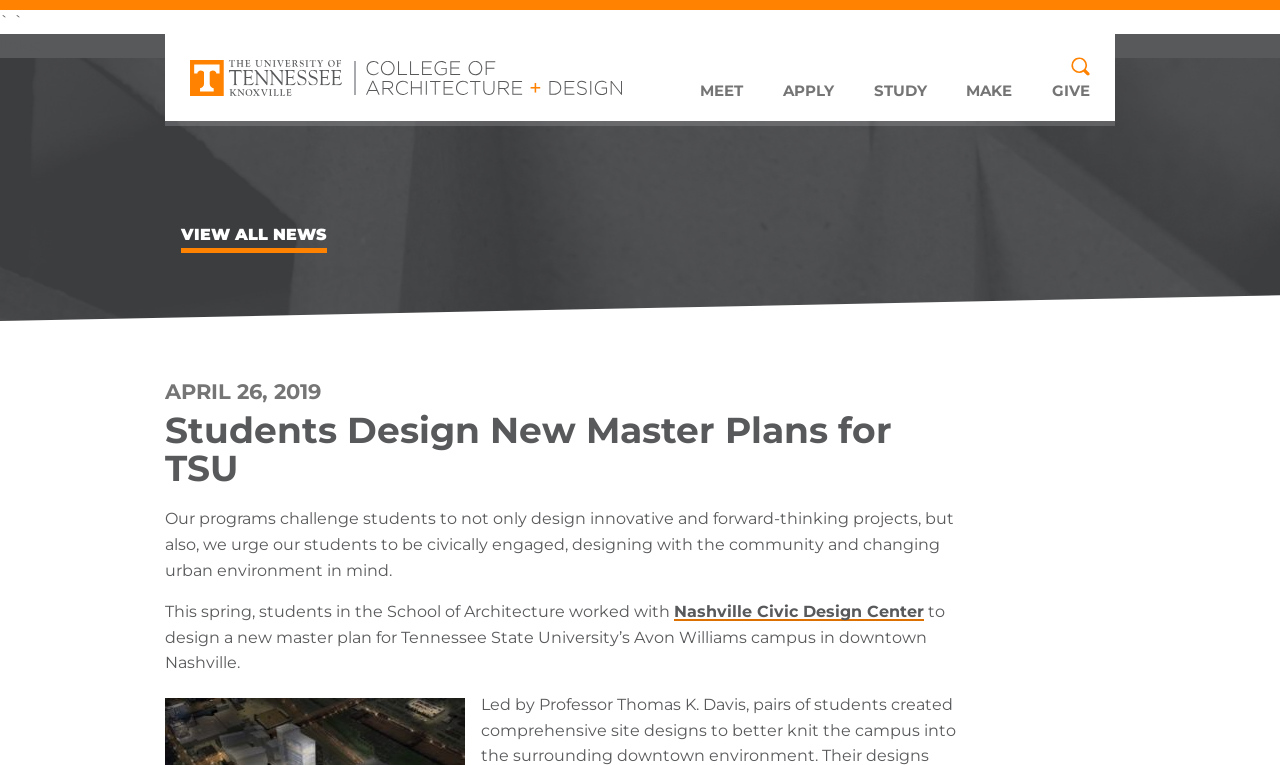Can you show the bounding box coordinates of the region to click on to complete the task described in the instruction: "Click on 'SIGN UP'"?

None